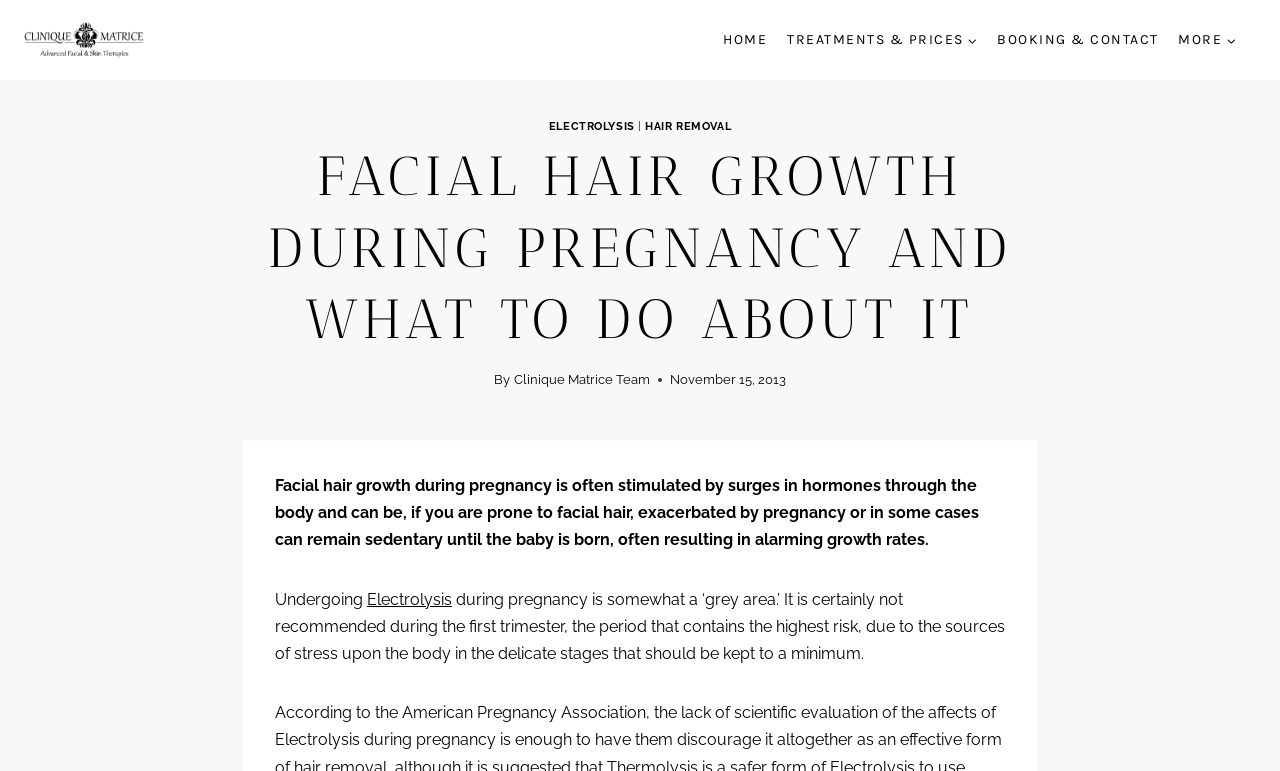Find the bounding box coordinates of the element to click in order to complete the given instruction: "Click the 'Electrolysis' link in the article."

[0.287, 0.765, 0.353, 0.789]